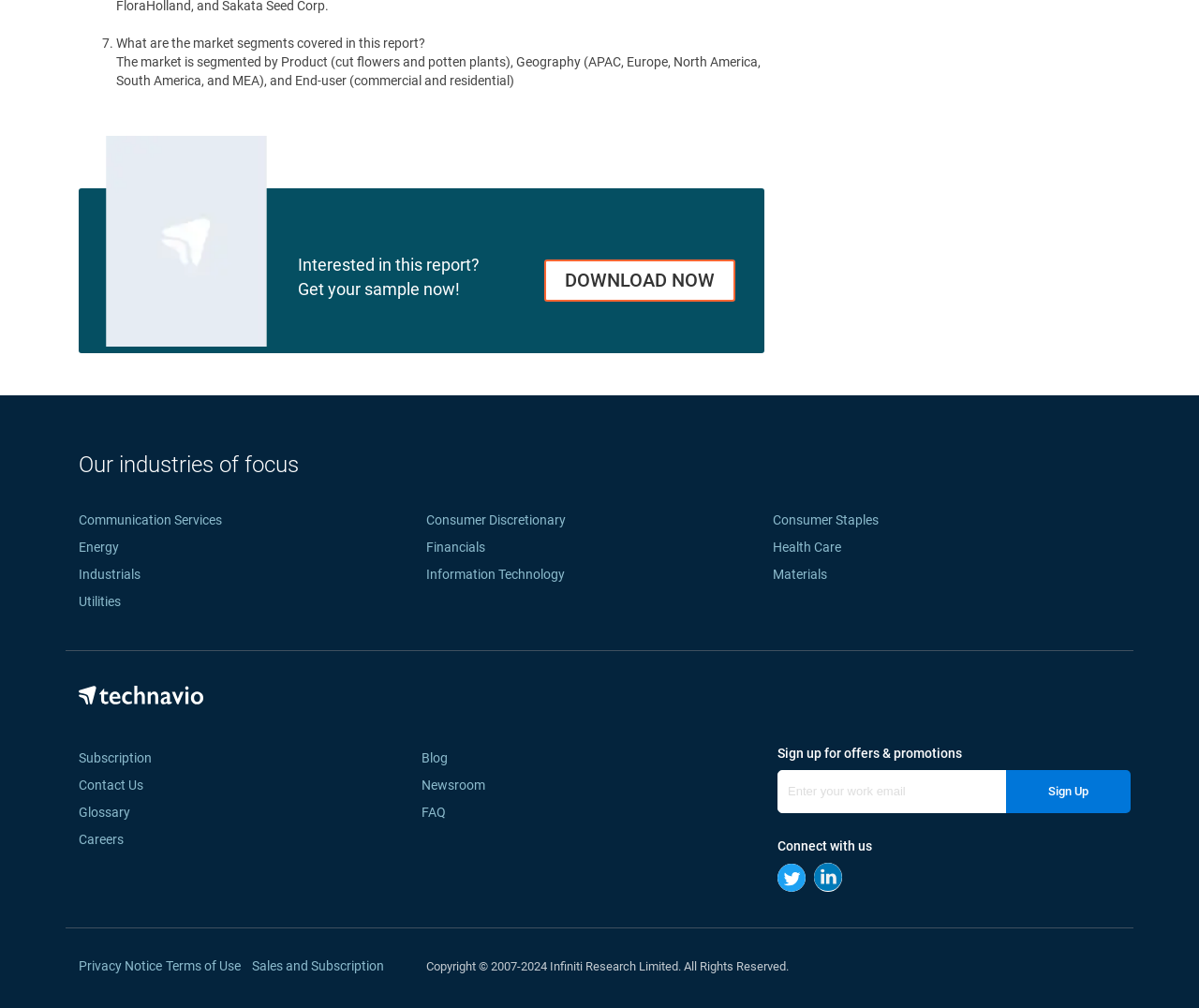Please provide the bounding box coordinates for the UI element as described: "DOWNLOAD NOW". The coordinates must be four floats between 0 and 1, represented as [left, top, right, bottom].

[0.454, 0.258, 0.614, 0.299]